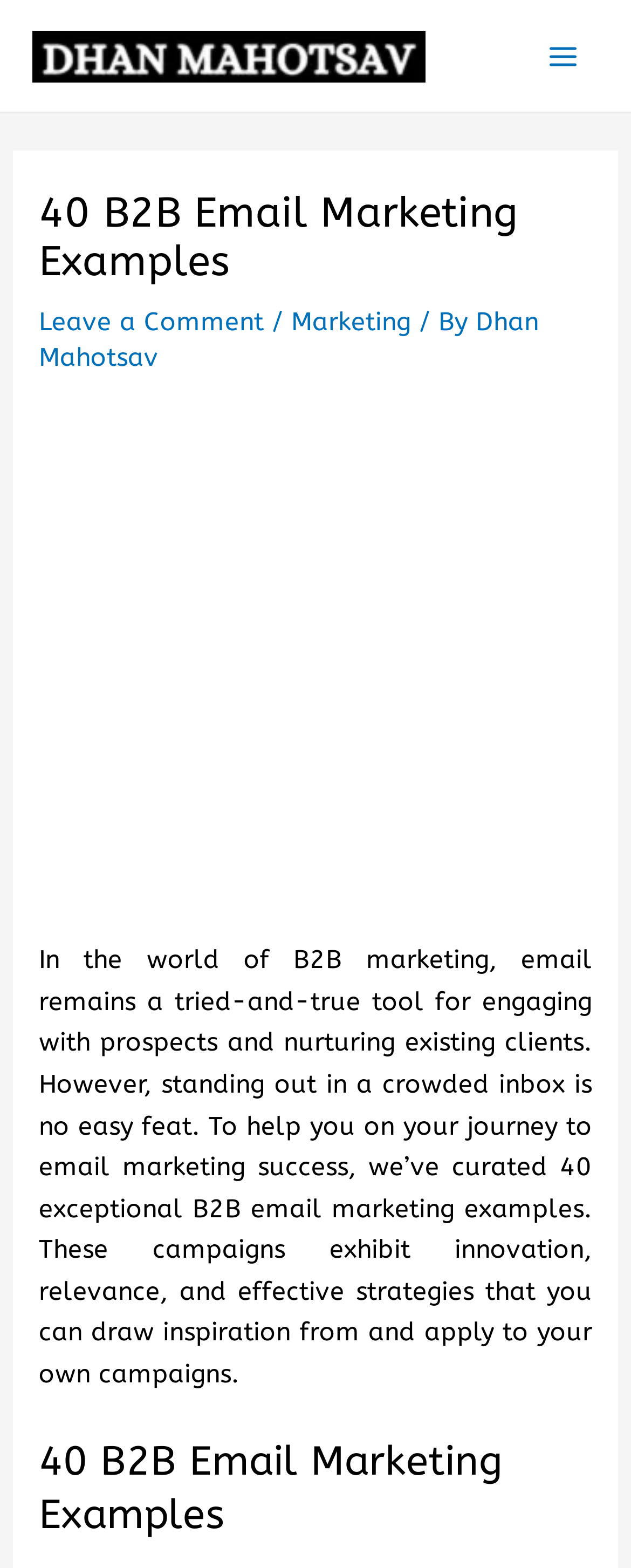Please give a succinct answer using a single word or phrase:
What is the purpose of the email marketing examples?

Inspiration and application